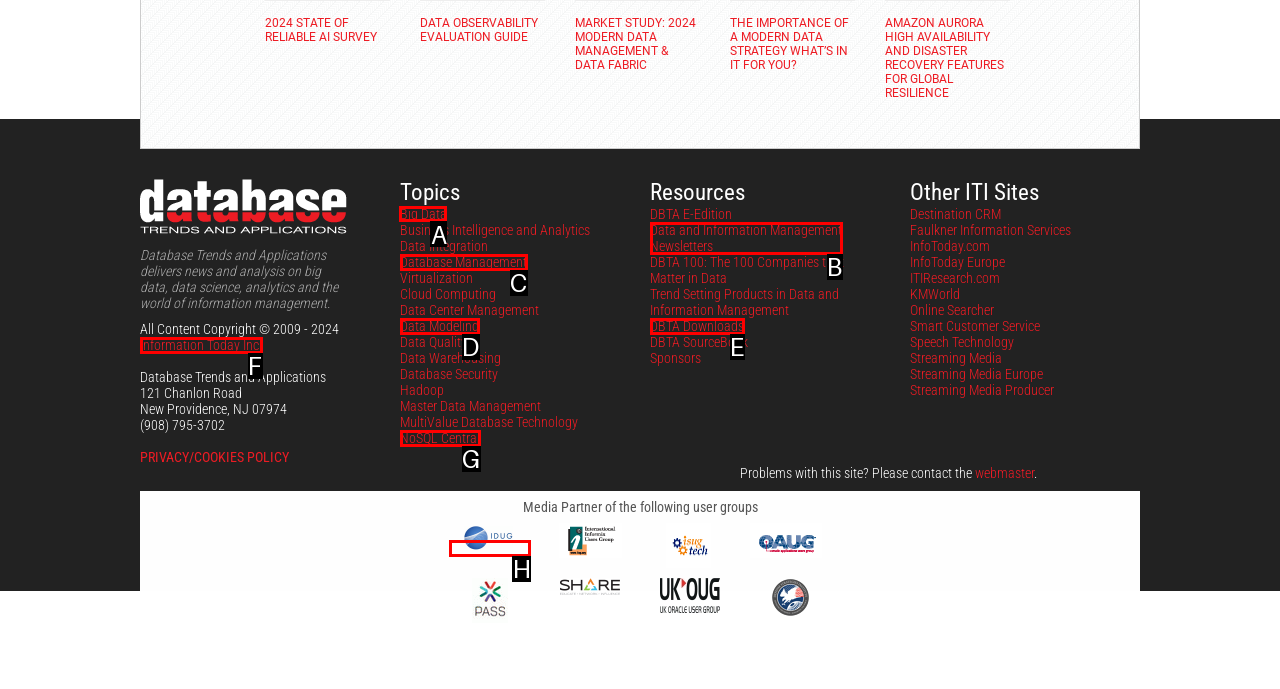Point out the option that needs to be clicked to fulfill the following instruction: Browse the 'Big Data' topic
Answer with the letter of the appropriate choice from the listed options.

A